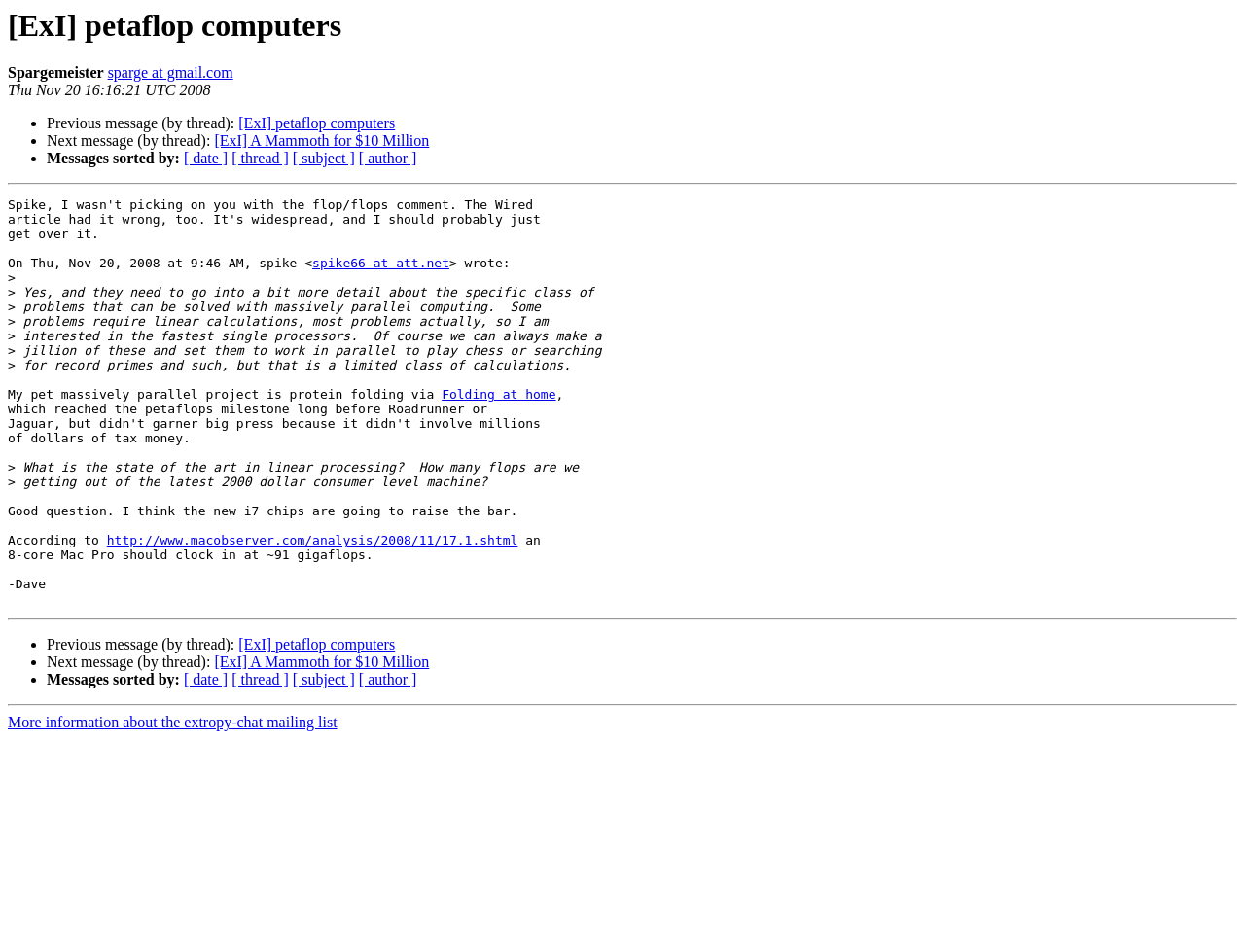Identify and extract the main heading from the webpage.

[ExI] petaflop computers